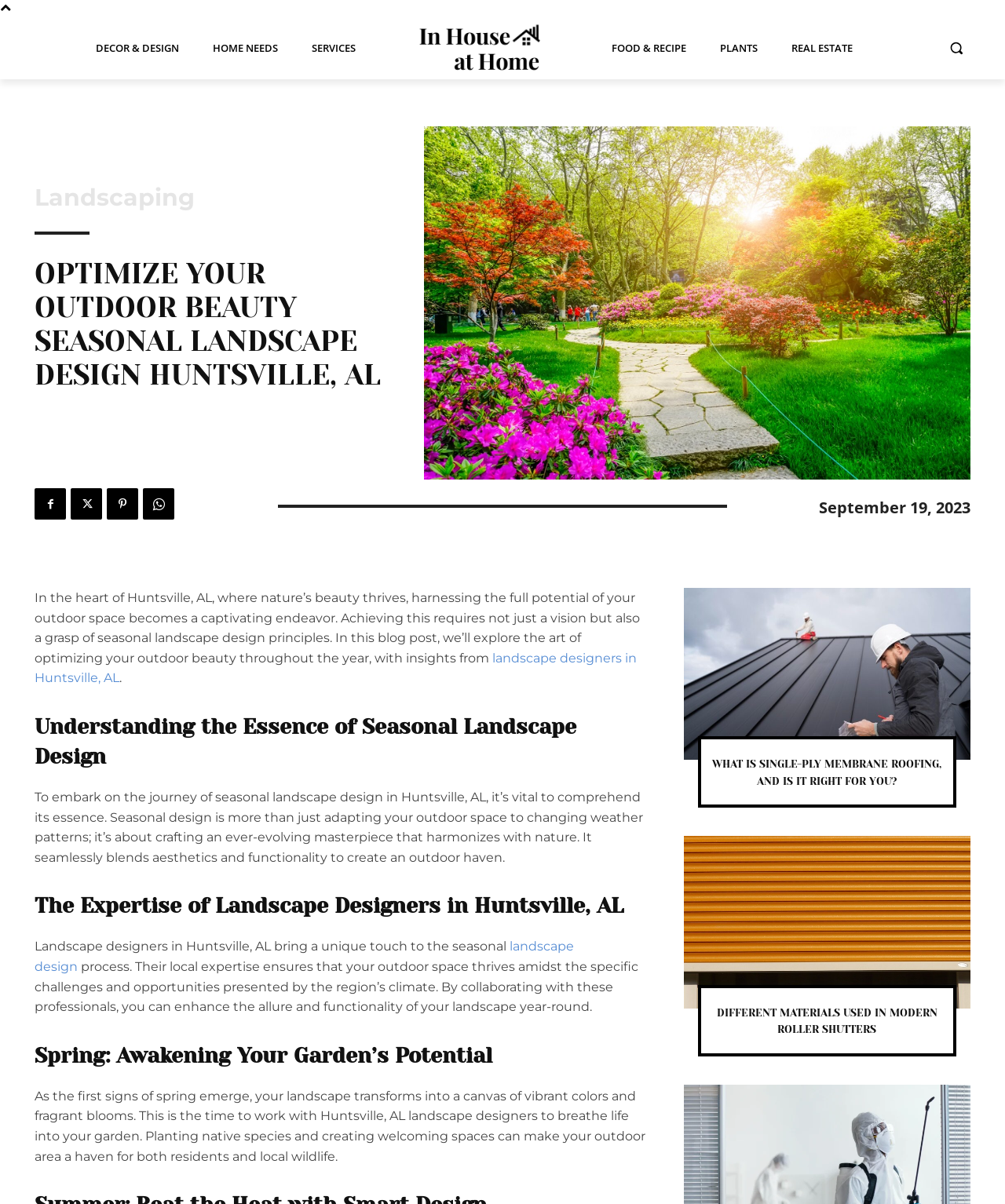What season is mentioned as a time to work with landscape designers?
Examine the screenshot and reply with a single word or phrase.

Spring